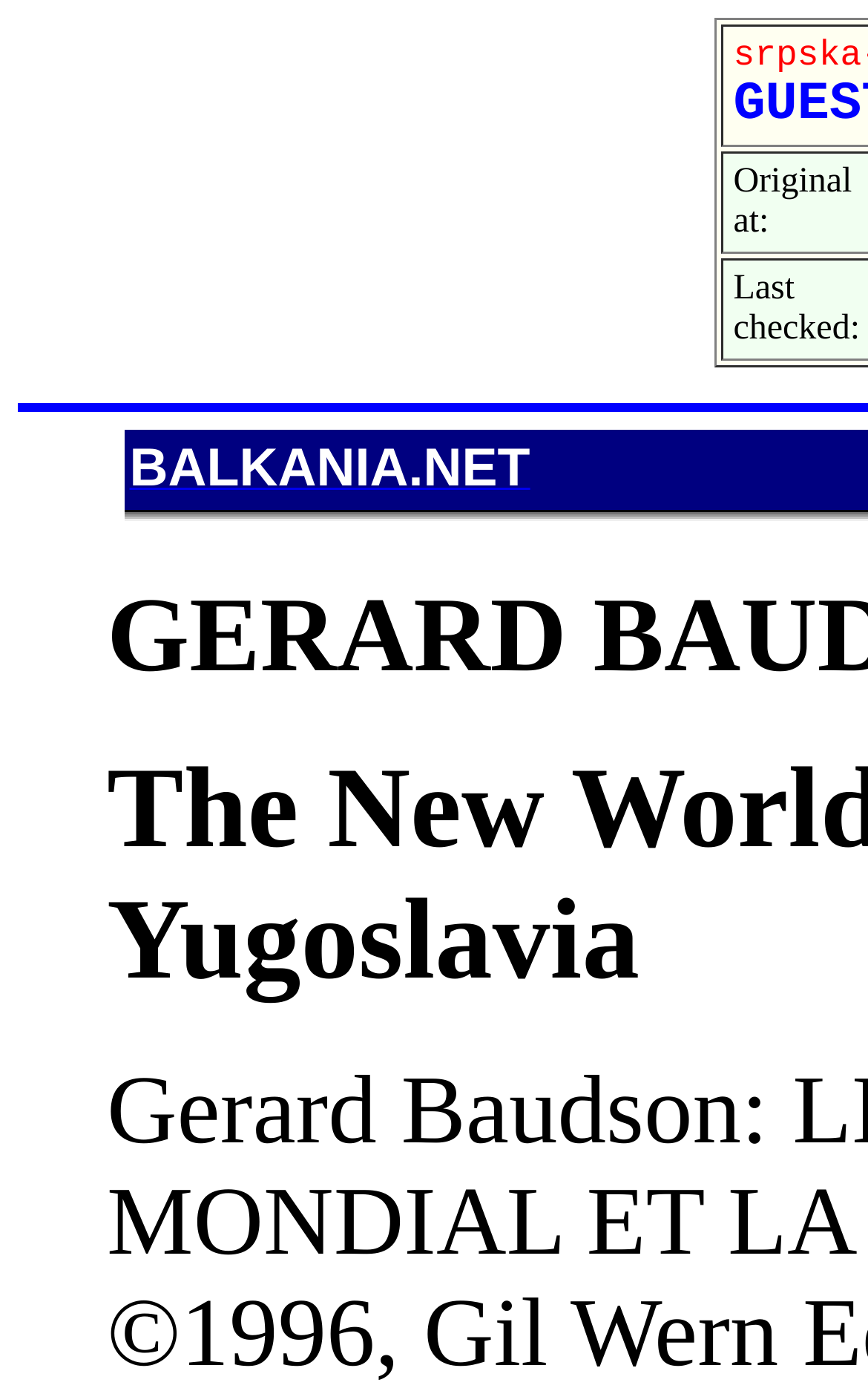Determine the main headline of the webpage and provide its text.

The New World Order and Yugoslavia